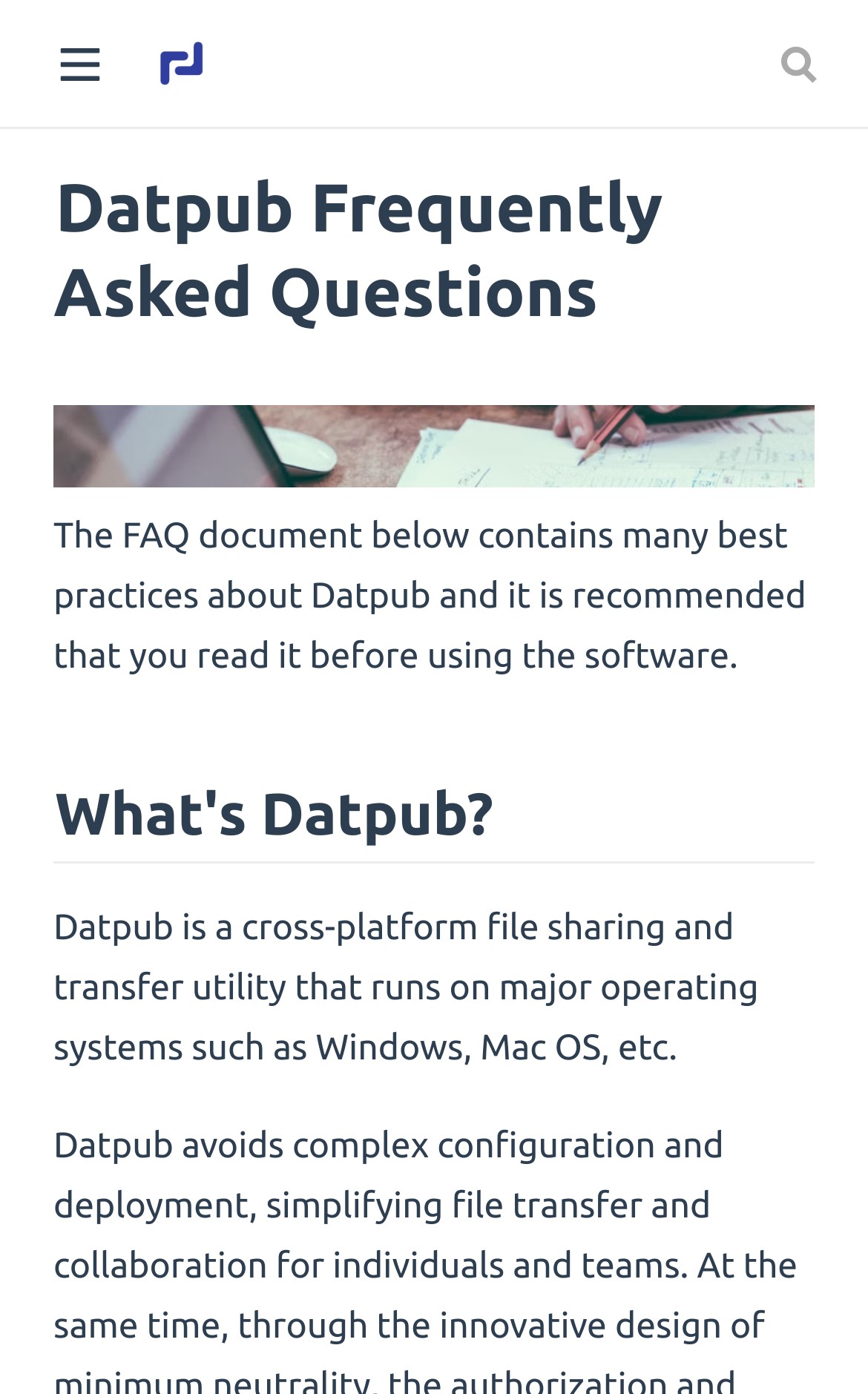Provide a single word or phrase to answer the given question: 
How many operating systems are mentioned as supported by Datpub?

Two